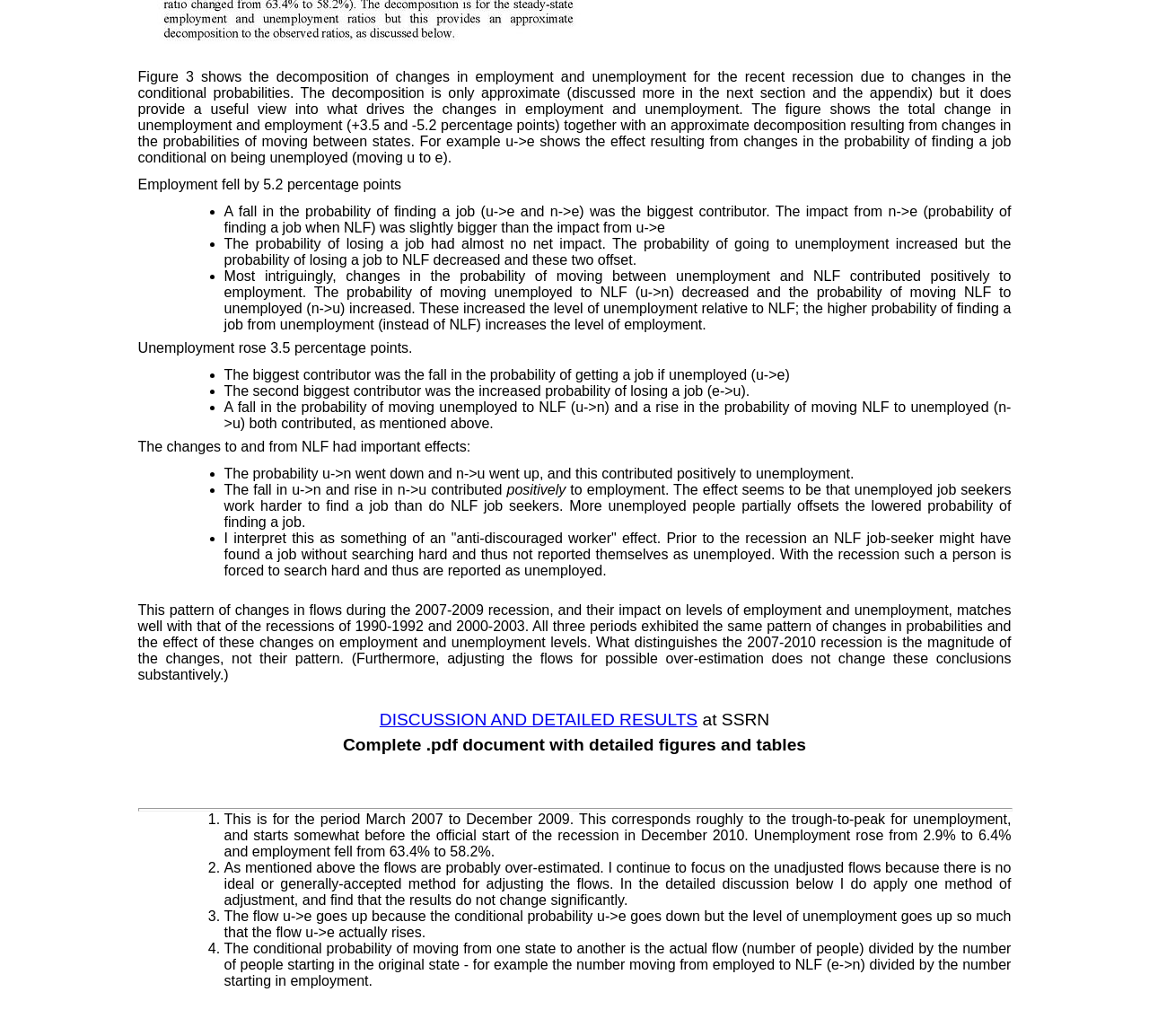Please provide a one-word or short phrase answer to the question:
What is the pattern of changes in flows during the 2007-2009 recession?

matches well with that of the recessions of 1990-1992 and 2000-2003